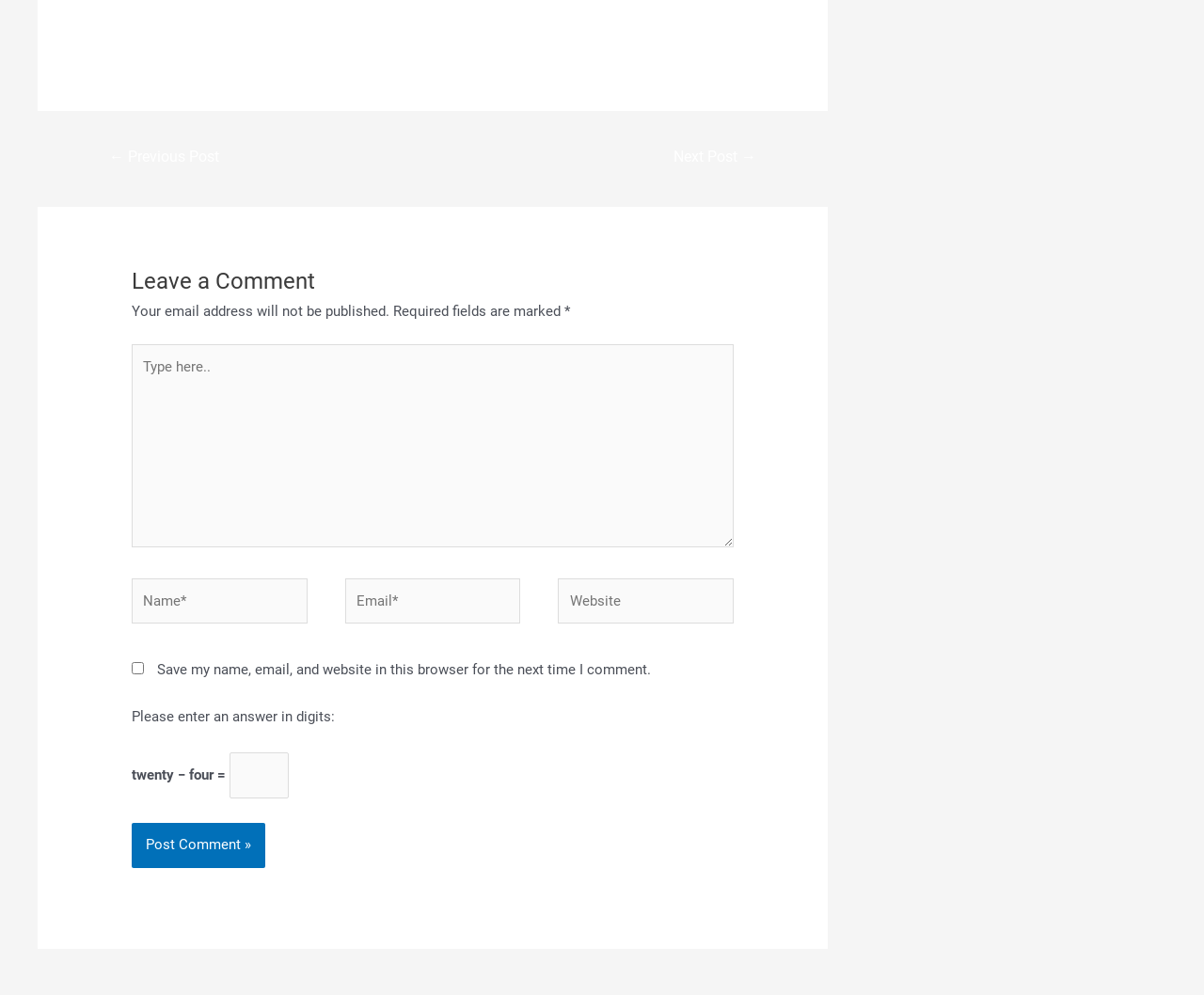Please give a short response to the question using one word or a phrase:
What is the purpose of the checkbox?

Save comment information